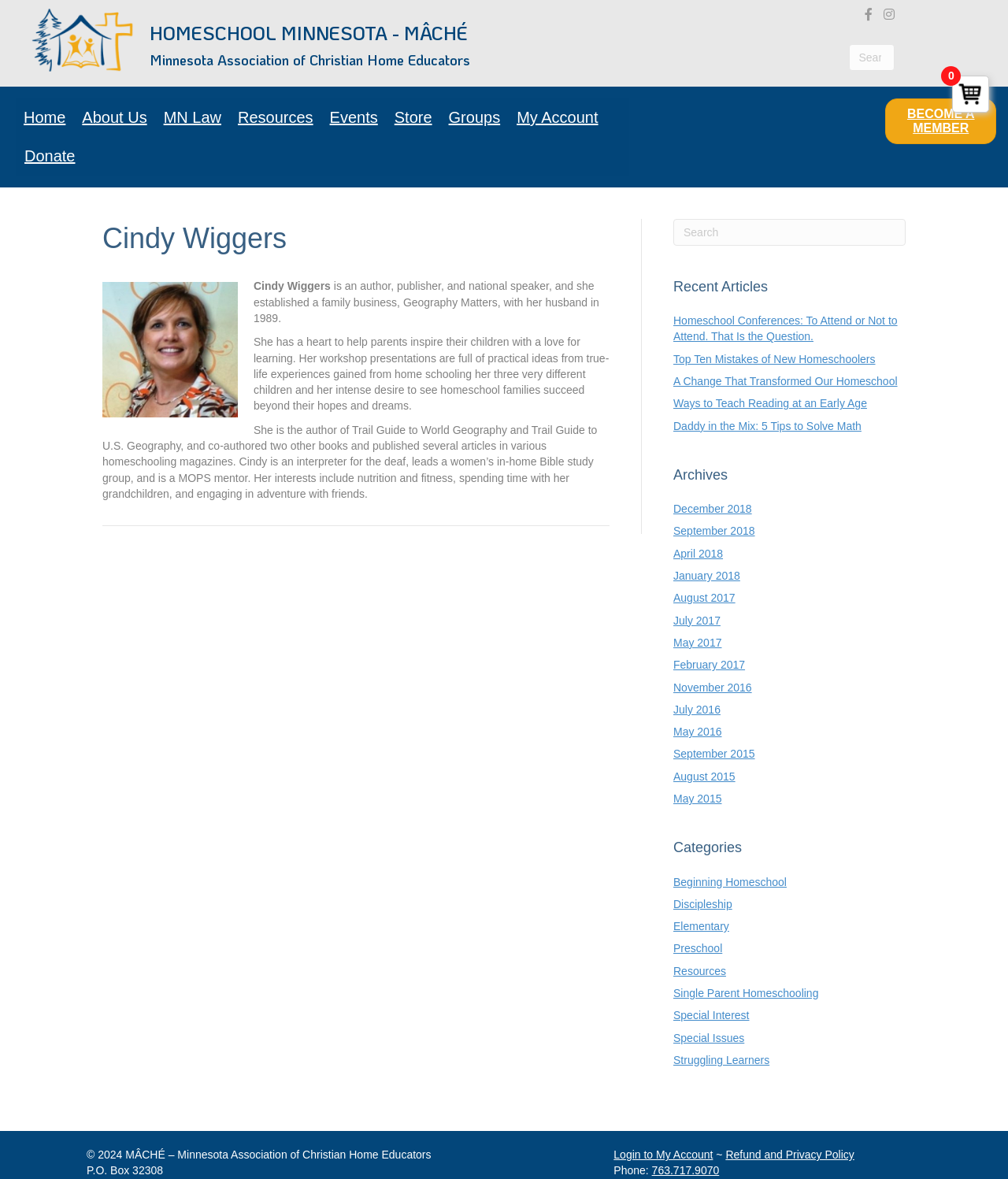What is the name of the business Cindy Wiggers established with her husband?
Using the details from the image, give an elaborate explanation to answer the question.

According to the webpage, Cindy Wiggers established a family business, Geography Matters, with her husband in 1989.